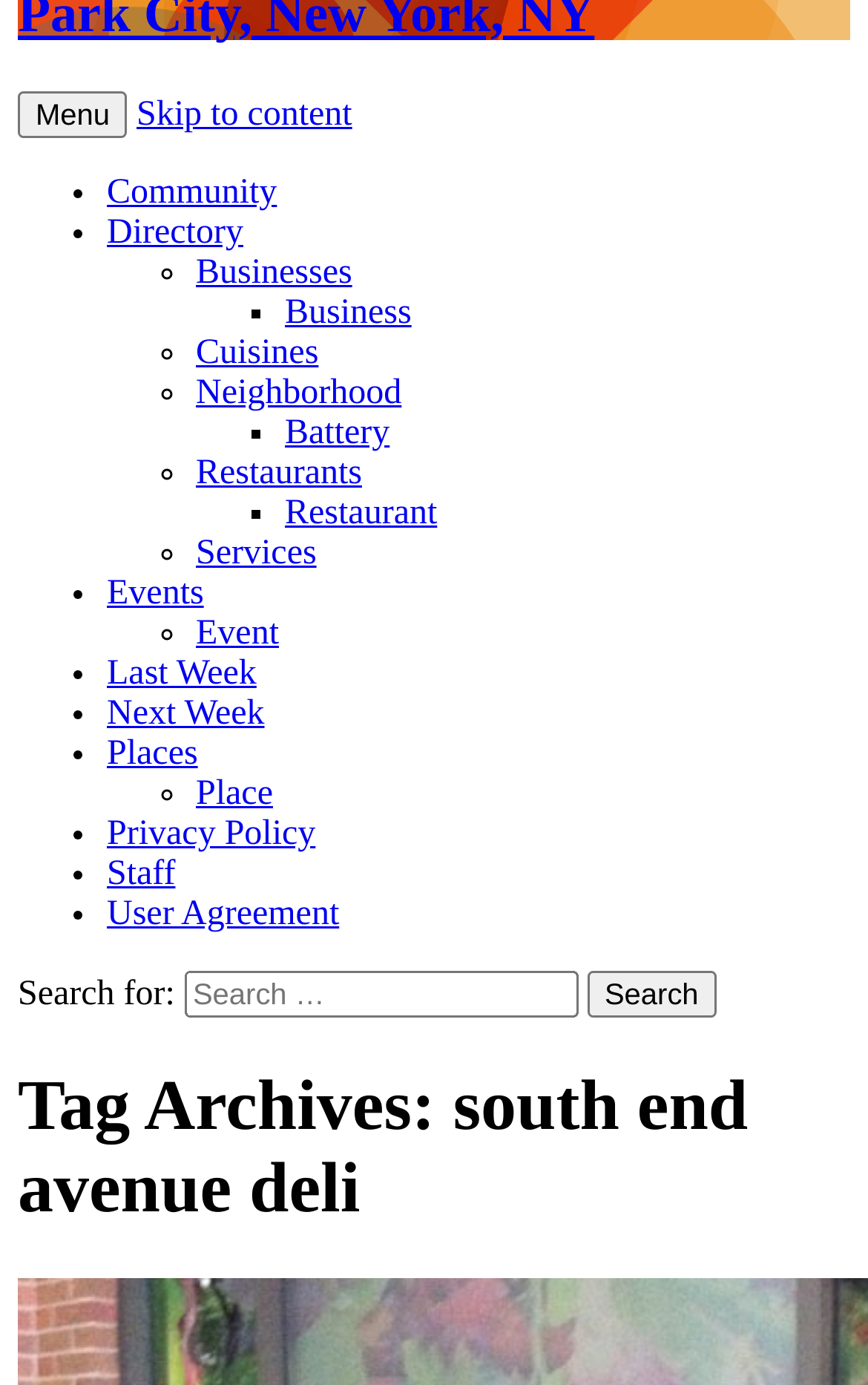Respond concisely with one word or phrase to the following query:
What is the main topic of the webpage?

South End Avenue Deli